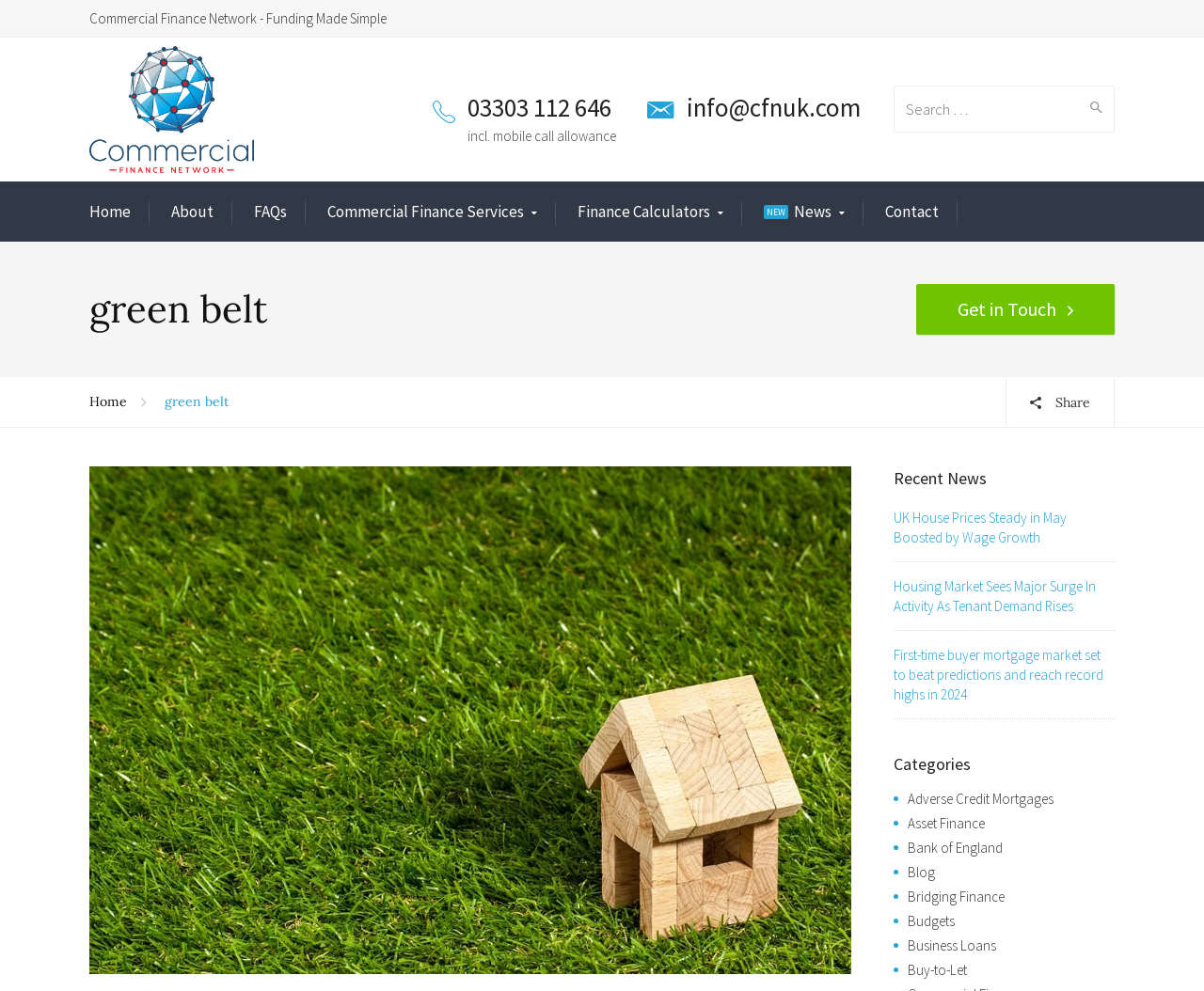Find and specify the bounding box coordinates that correspond to the clickable region for the instruction: "View recent news".

[0.742, 0.471, 0.926, 0.496]